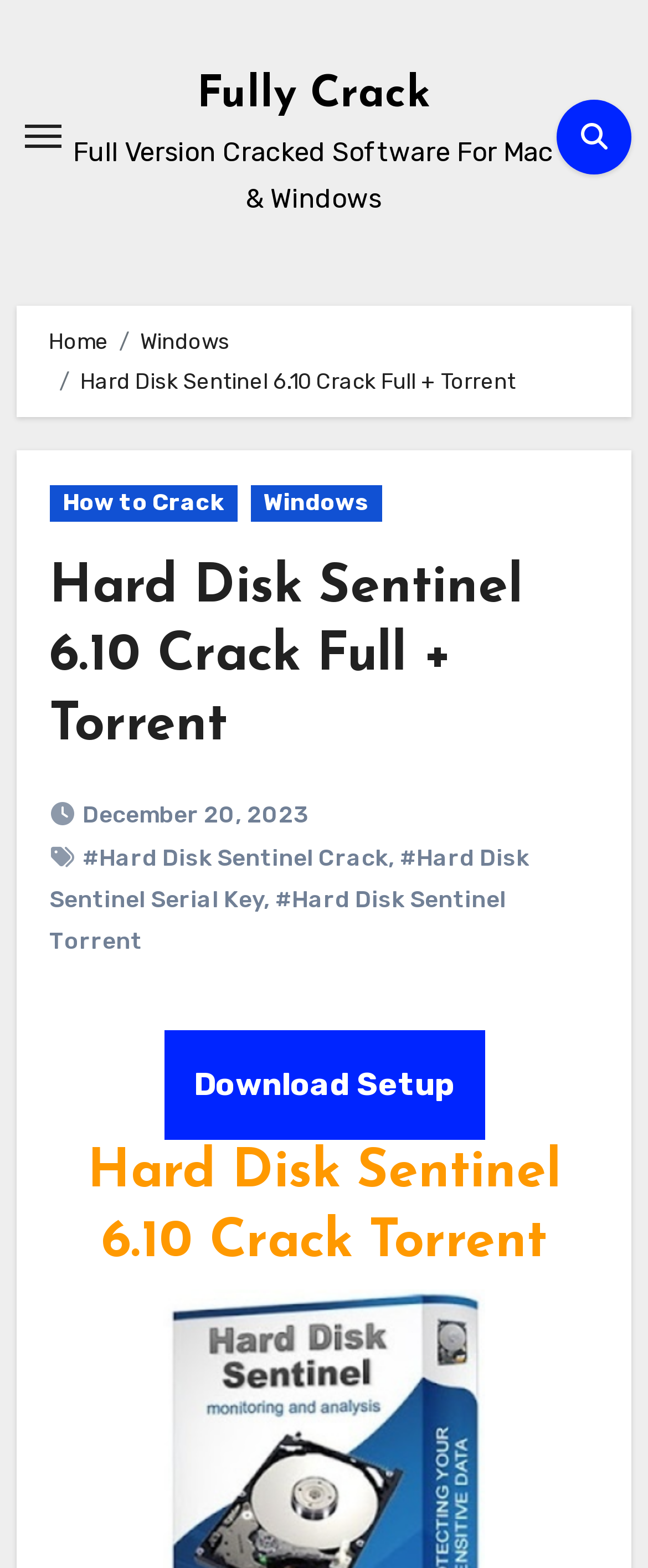Identify and generate the primary title of the webpage.

Hard Disk Sentinel 6.10 Crack Full + Torrent